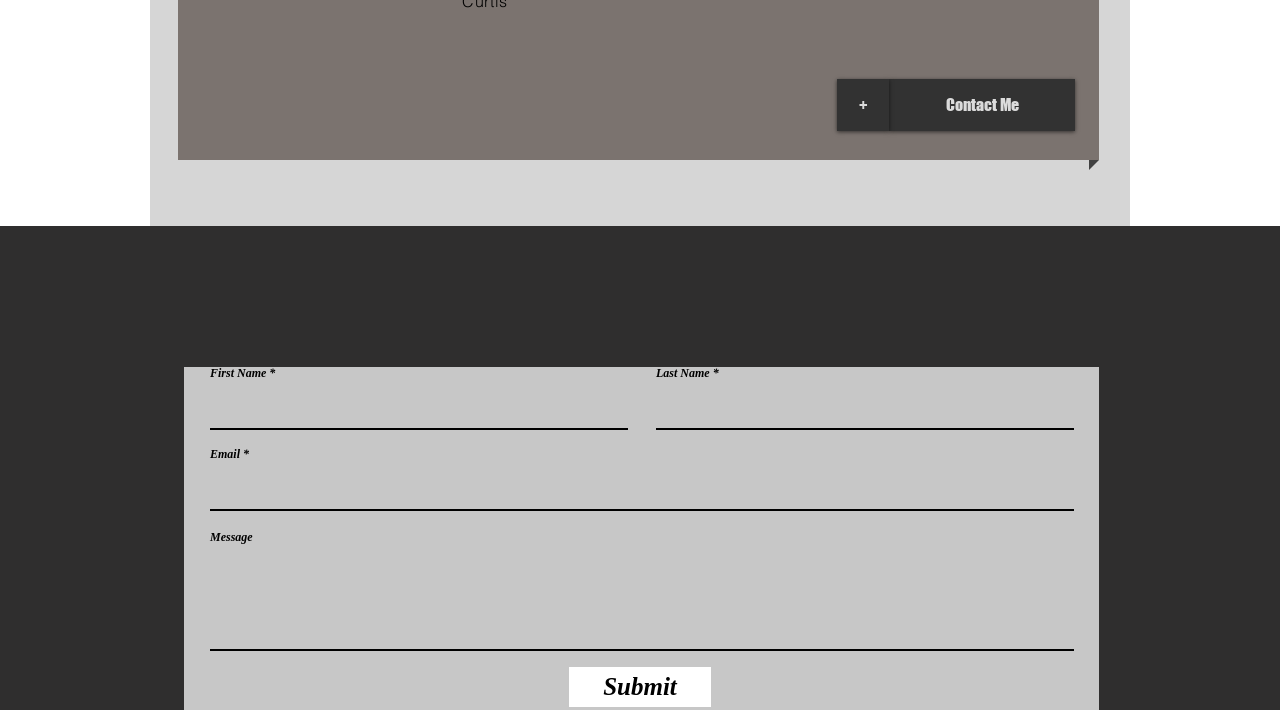Is the 'Message' field required on the contact form?
Please ensure your answer is as detailed and informative as possible.

The 'Message' field is a text field on the contact form, but it is not marked as required. This means that users can submit the form without entering a message.